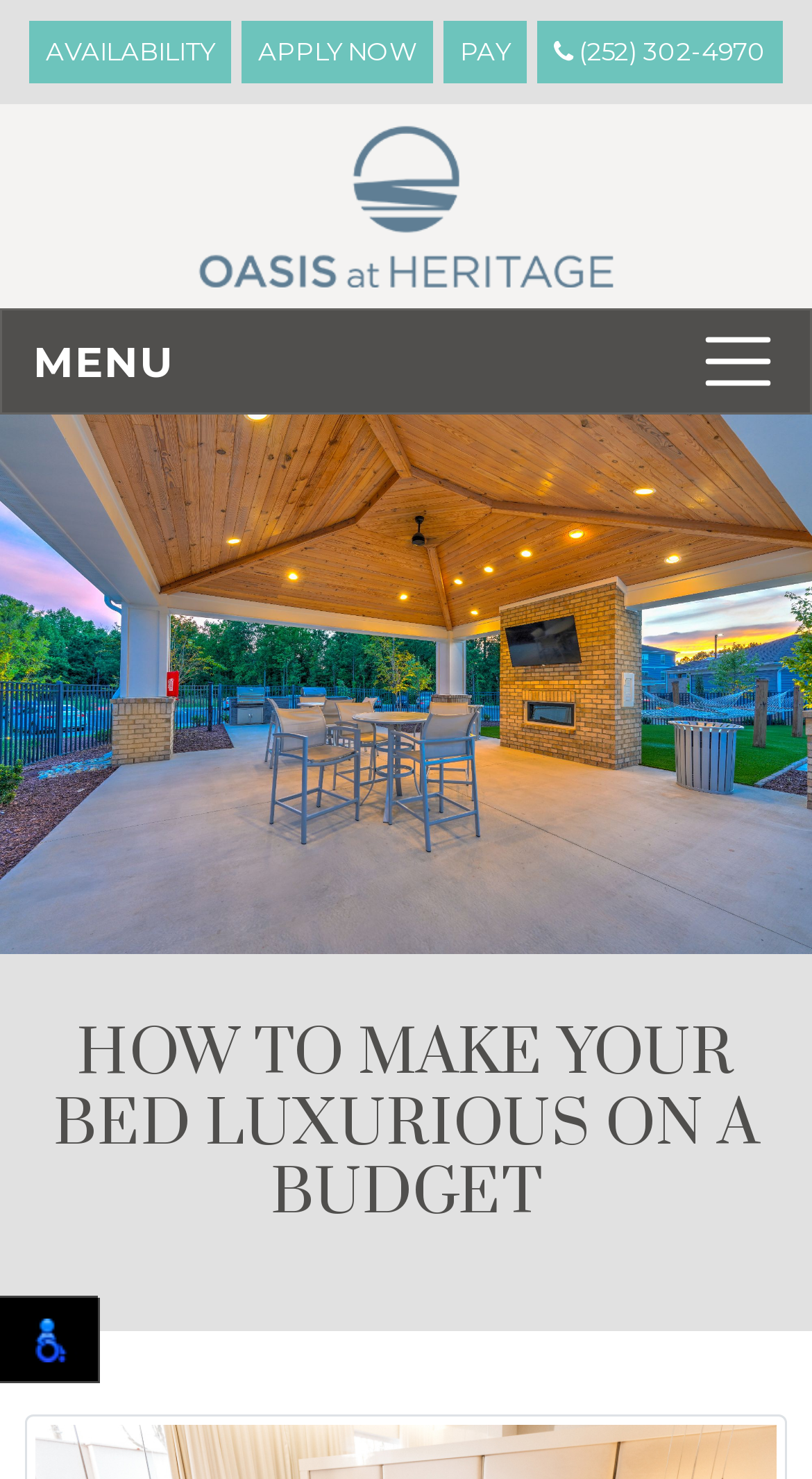Find the bounding box of the element with the following description: "Pay". The coordinates must be four float numbers between 0 and 1, formatted as [left, top, right, bottom].

[0.546, 0.014, 0.649, 0.056]